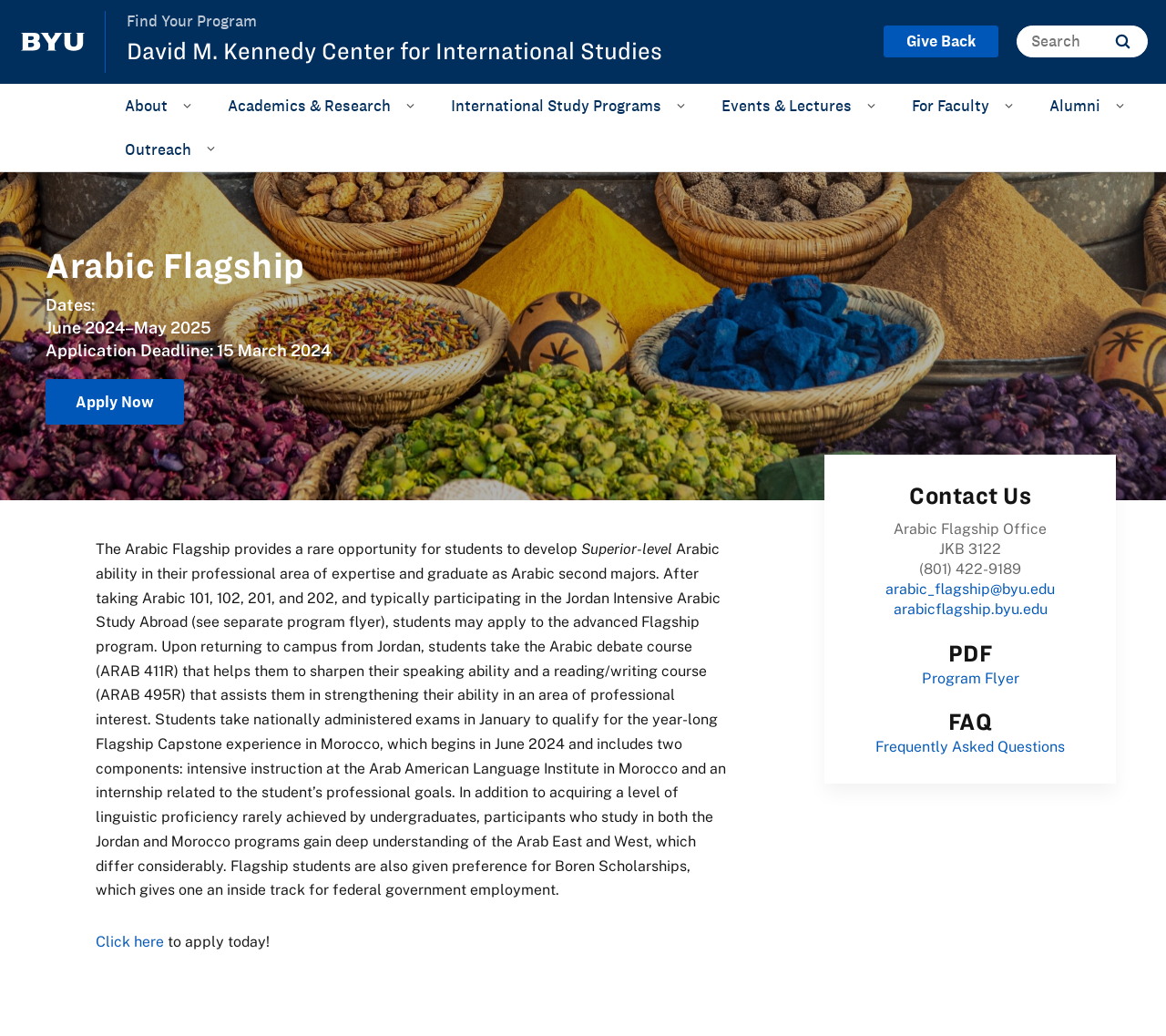What is the name of the study abroad program mentioned in the webpage?
Refer to the image and provide a concise answer in one word or phrase.

Jordan Intensive Arabic Study Abroad